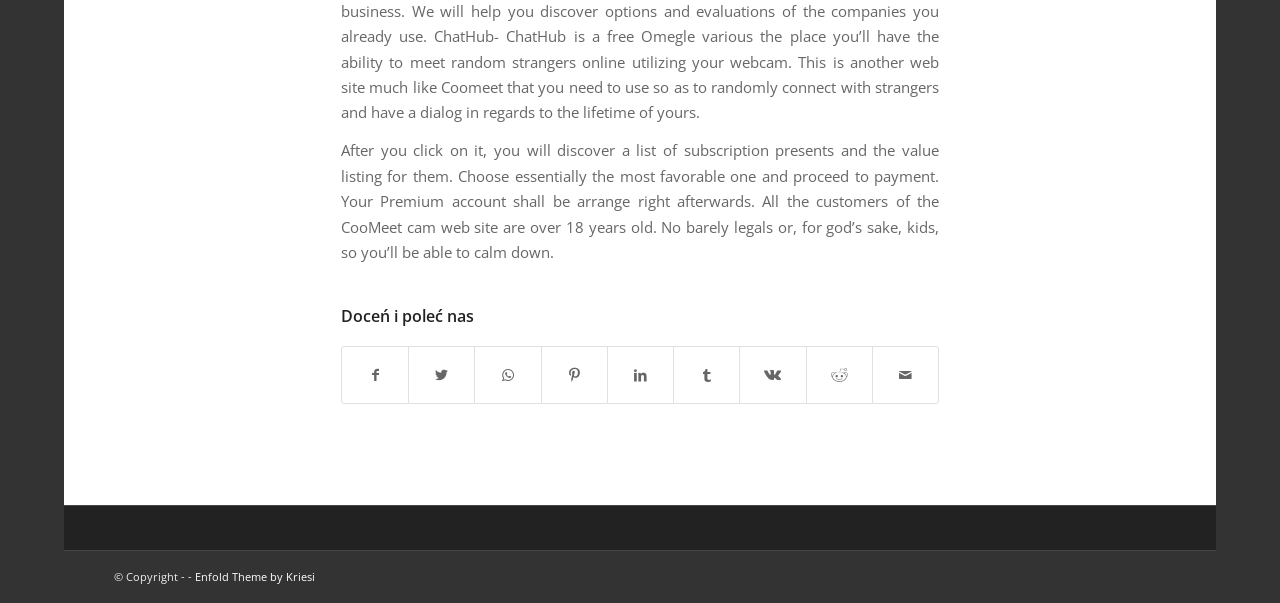Using the webpage screenshot, locate the HTML element that fits the following description and provide its bounding box: "Enfold Theme by Kriesi".

[0.152, 0.944, 0.246, 0.969]